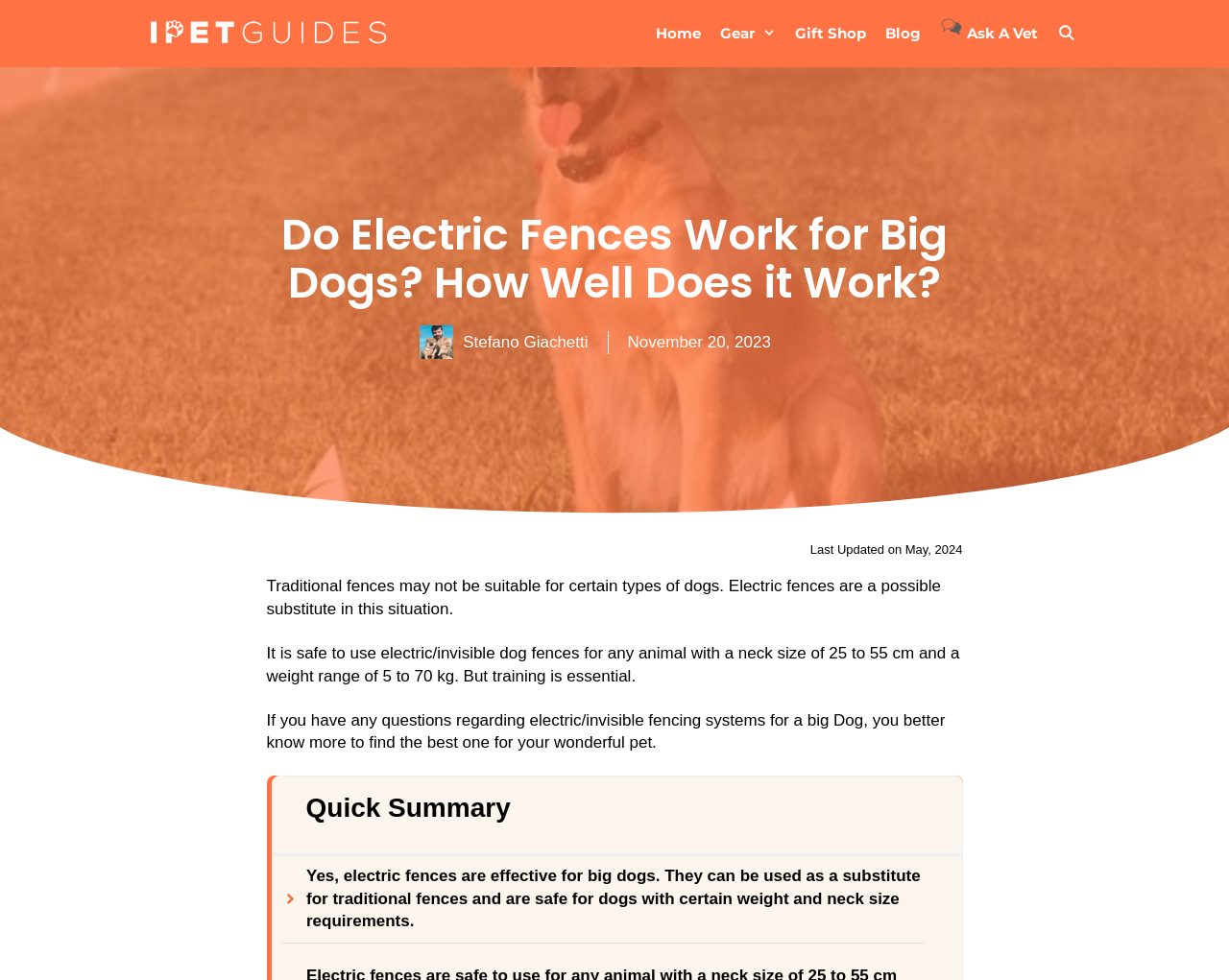Extract the bounding box coordinates of the UI element described by: "Services". The coordinates should include four float numbers ranging from 0 to 1, e.g., [left, top, right, bottom].

None